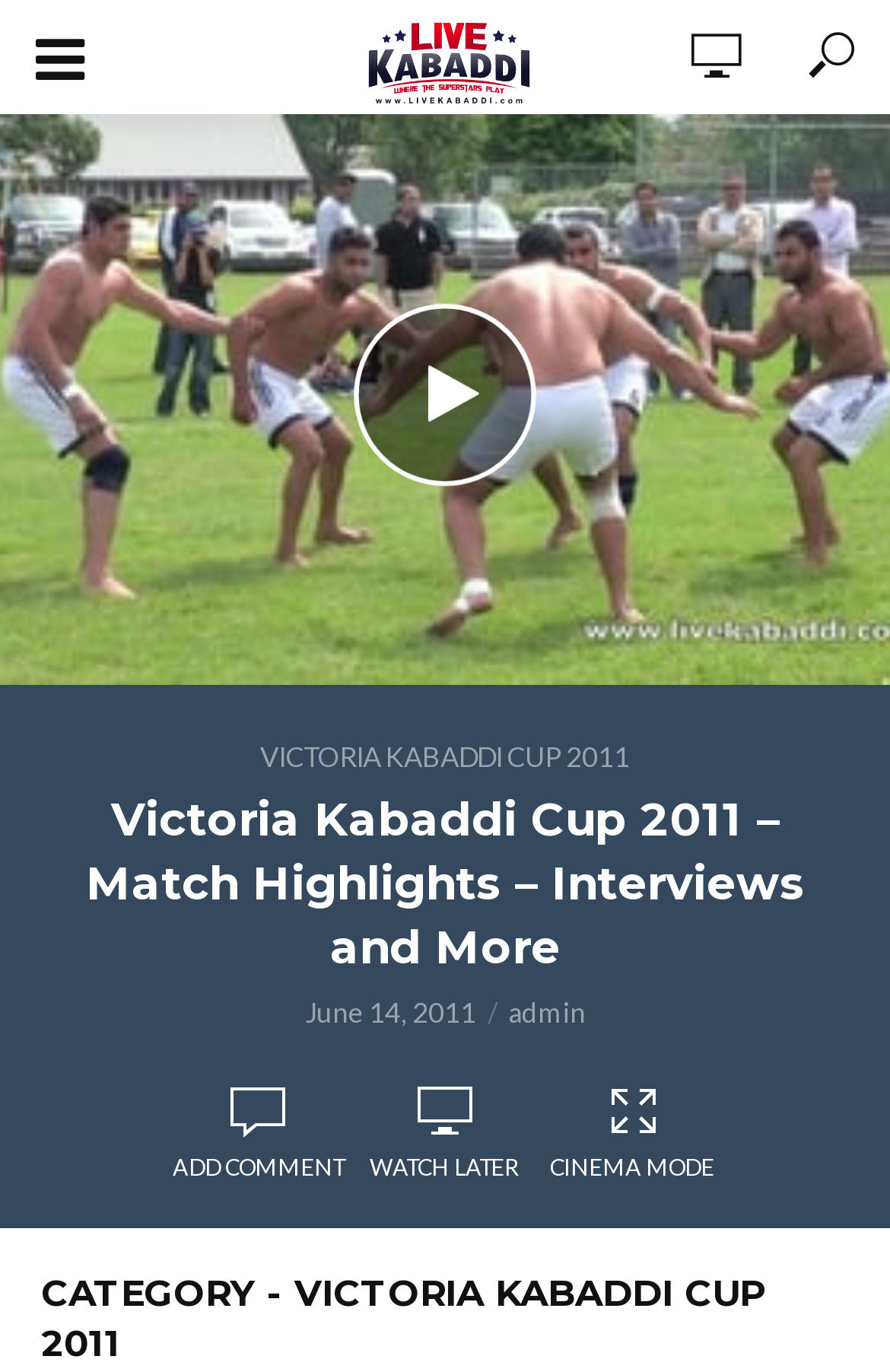Could you determine the bounding box coordinates of the clickable element to complete the instruction: "view schedule"? Provide the coordinates as four float numbers between 0 and 1, i.e., [left, top, right, bottom].

[0.0, 0.26, 0.8, 0.323]